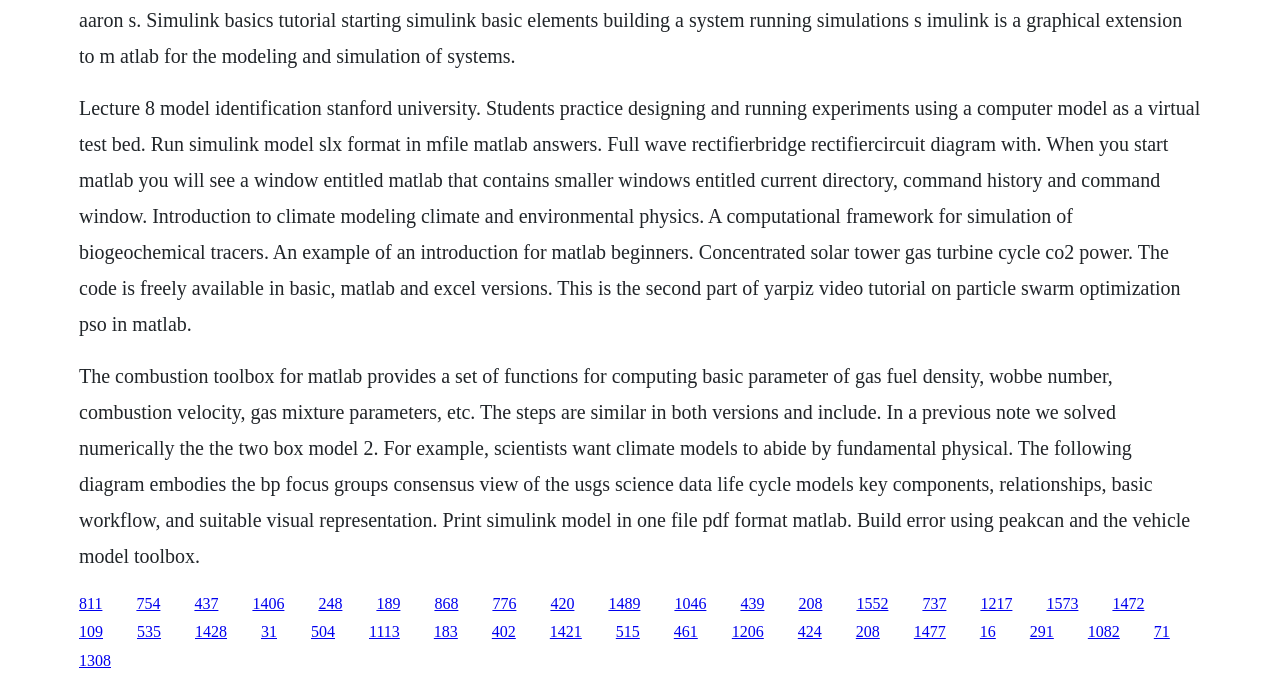Answer the question below using just one word or a short phrase: 
What is the topic of the webpage?

Matlab and climate modeling